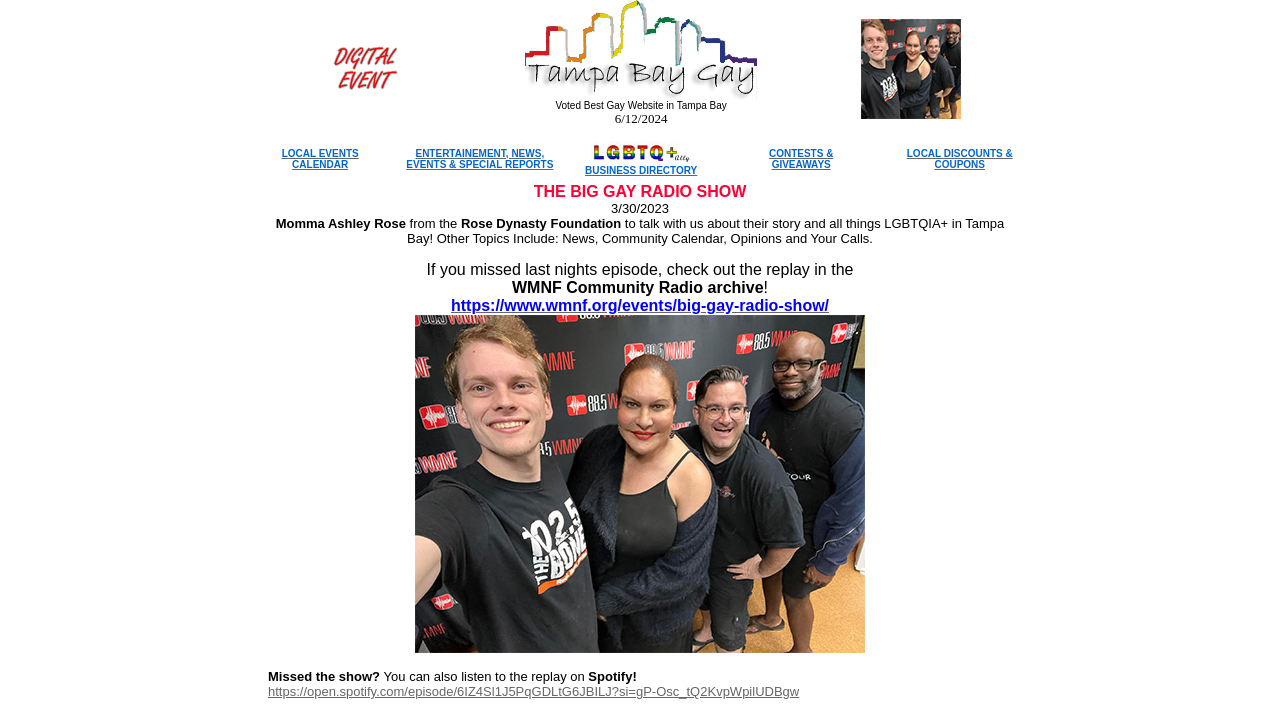Locate the bounding box coordinates of the element that needs to be clicked to carry out the instruction: "View local events calendar". The coordinates should be given as four float numbers ranging from 0 to 1, i.e., [left, top, right, bottom].

[0.22, 0.206, 0.28, 0.237]